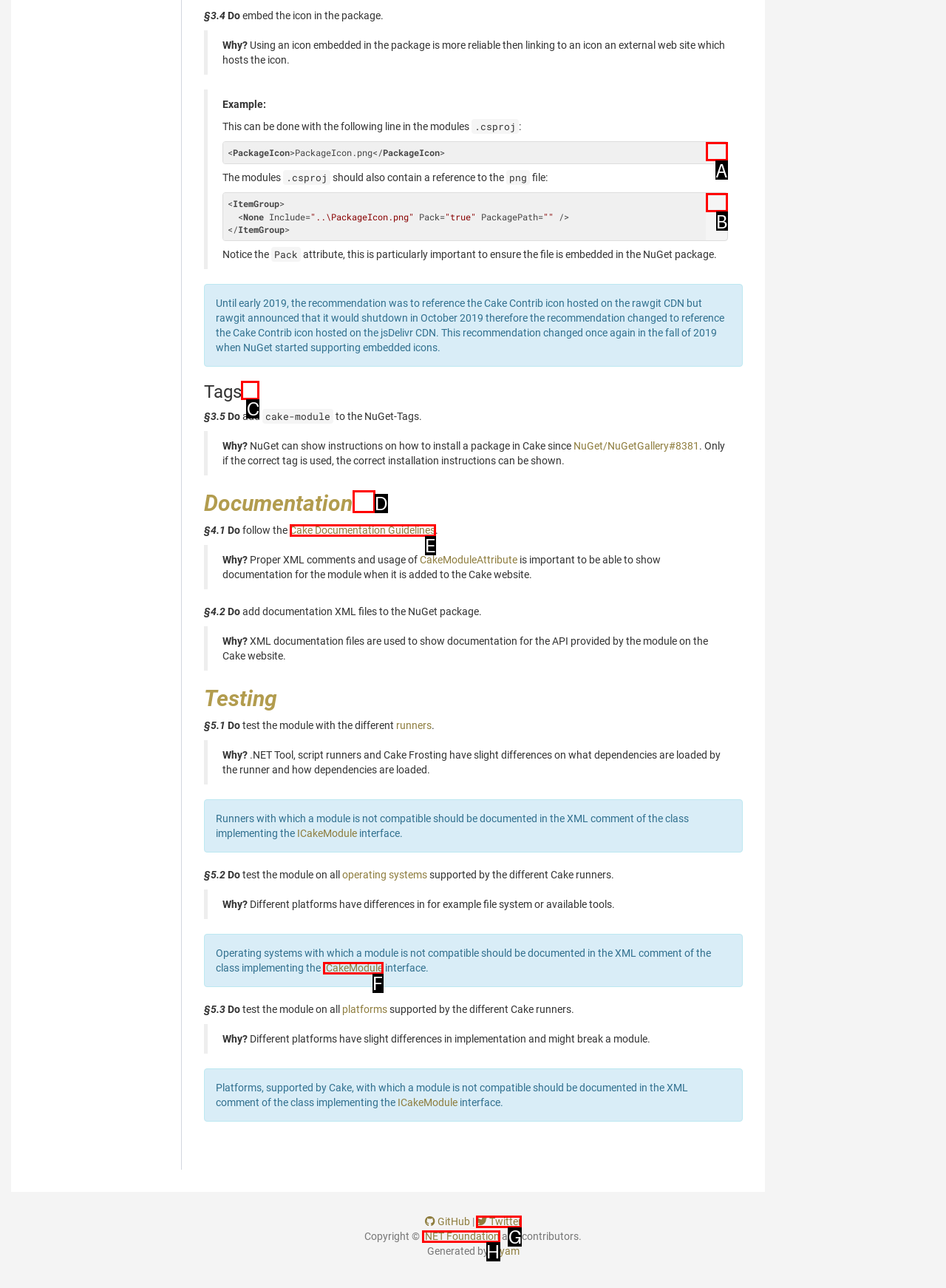Select the HTML element that should be clicked to accomplish the task: Learn about Albite's optical properties Reply with the corresponding letter of the option.

None